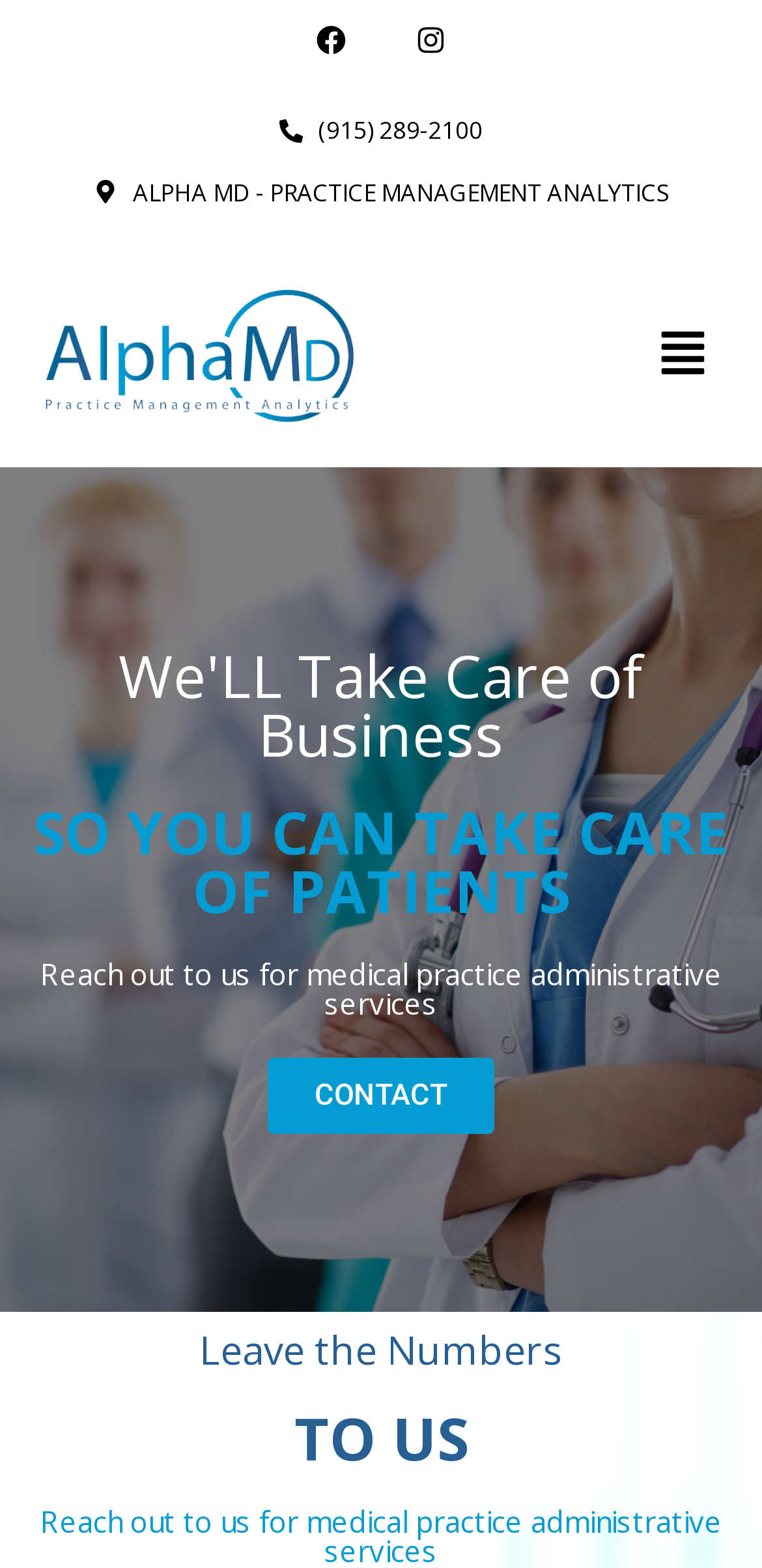Please locate the UI element described by "CONTACT" and provide its bounding box coordinates.

[0.351, 0.674, 0.649, 0.723]